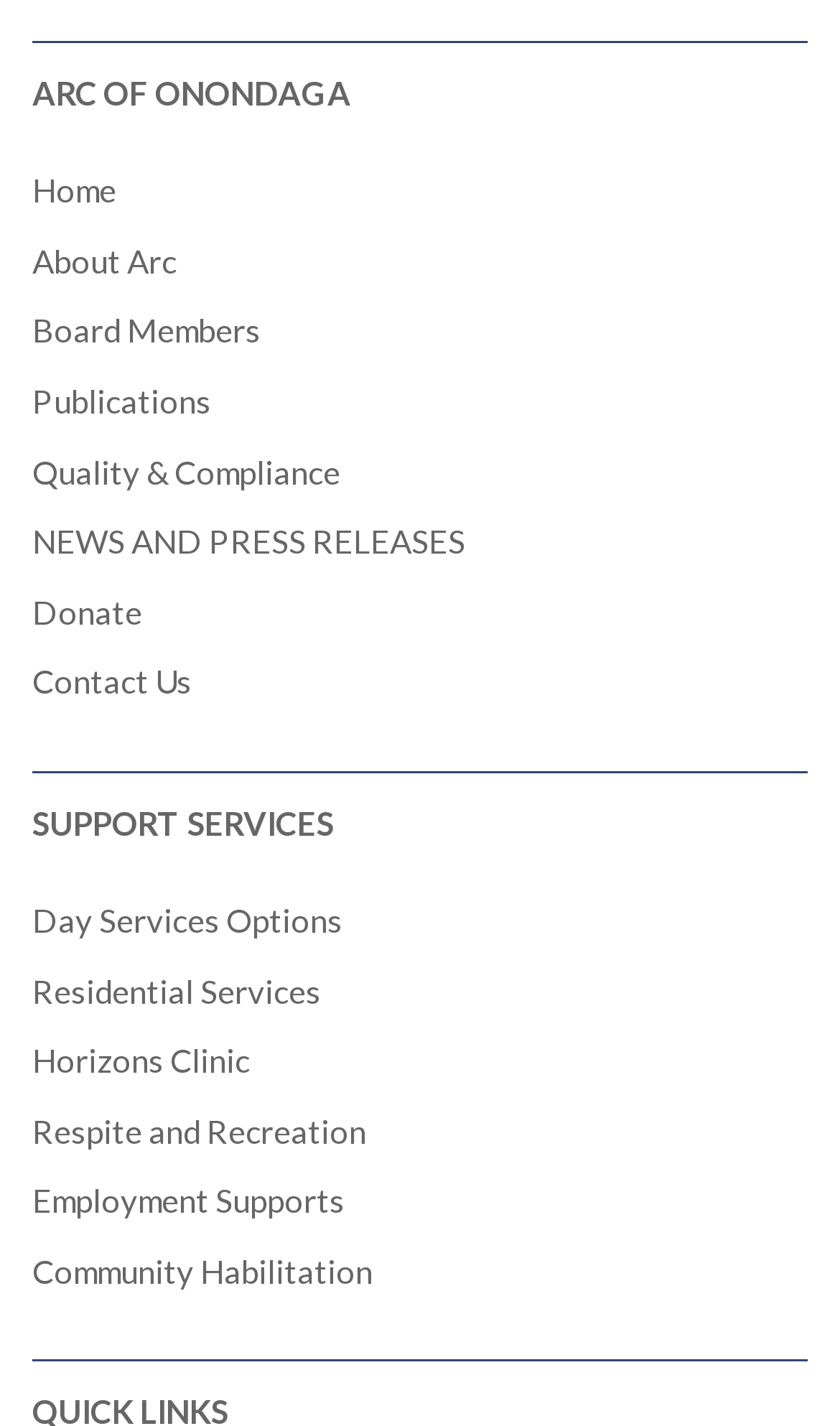Locate the bounding box coordinates of the element that should be clicked to execute the following instruction: "Learn about Day Services Options".

[0.038, 0.631, 0.408, 0.658]